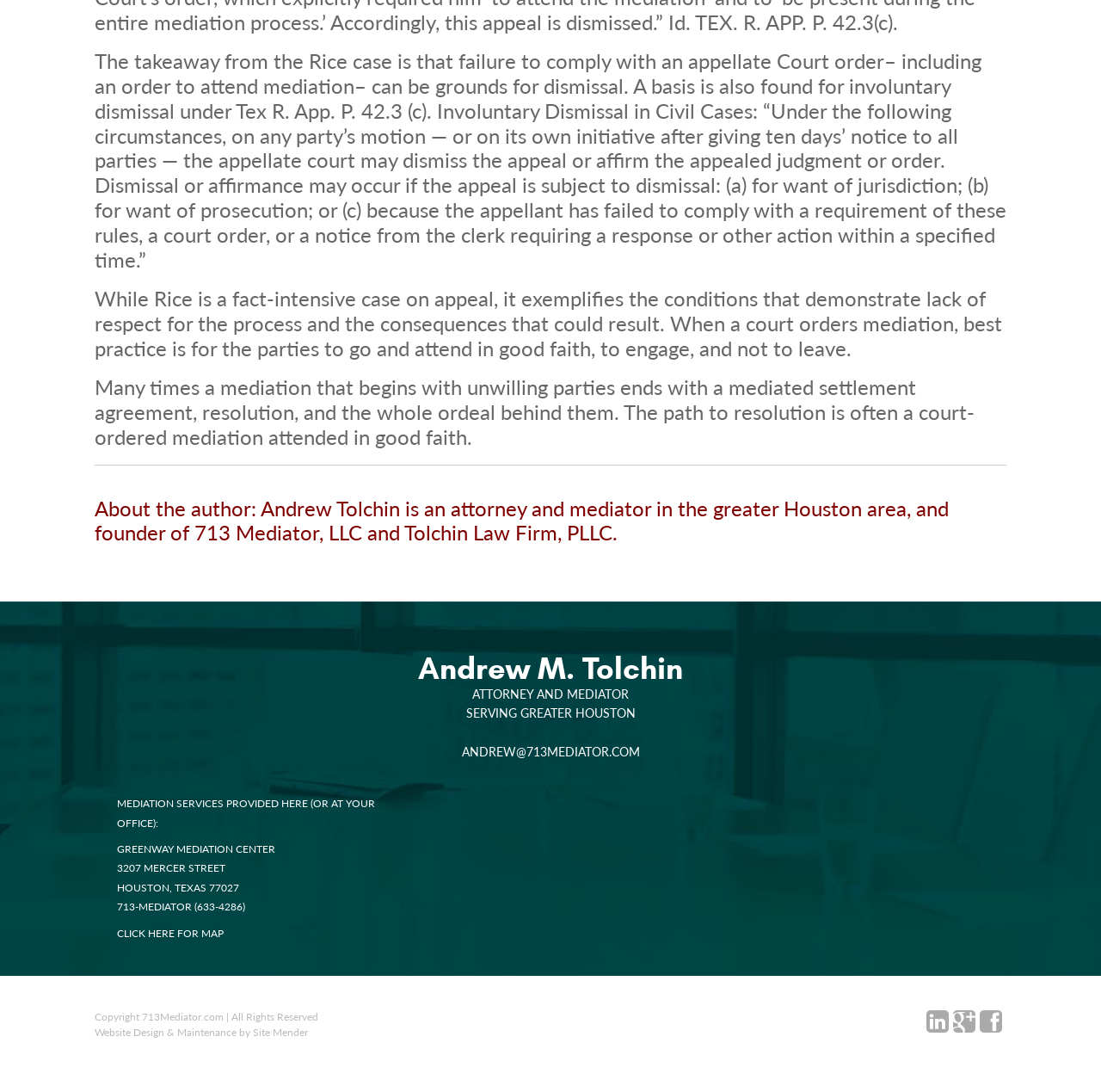What is the name of the company that designed the website?
Answer the question with a single word or phrase derived from the image.

Site Mender